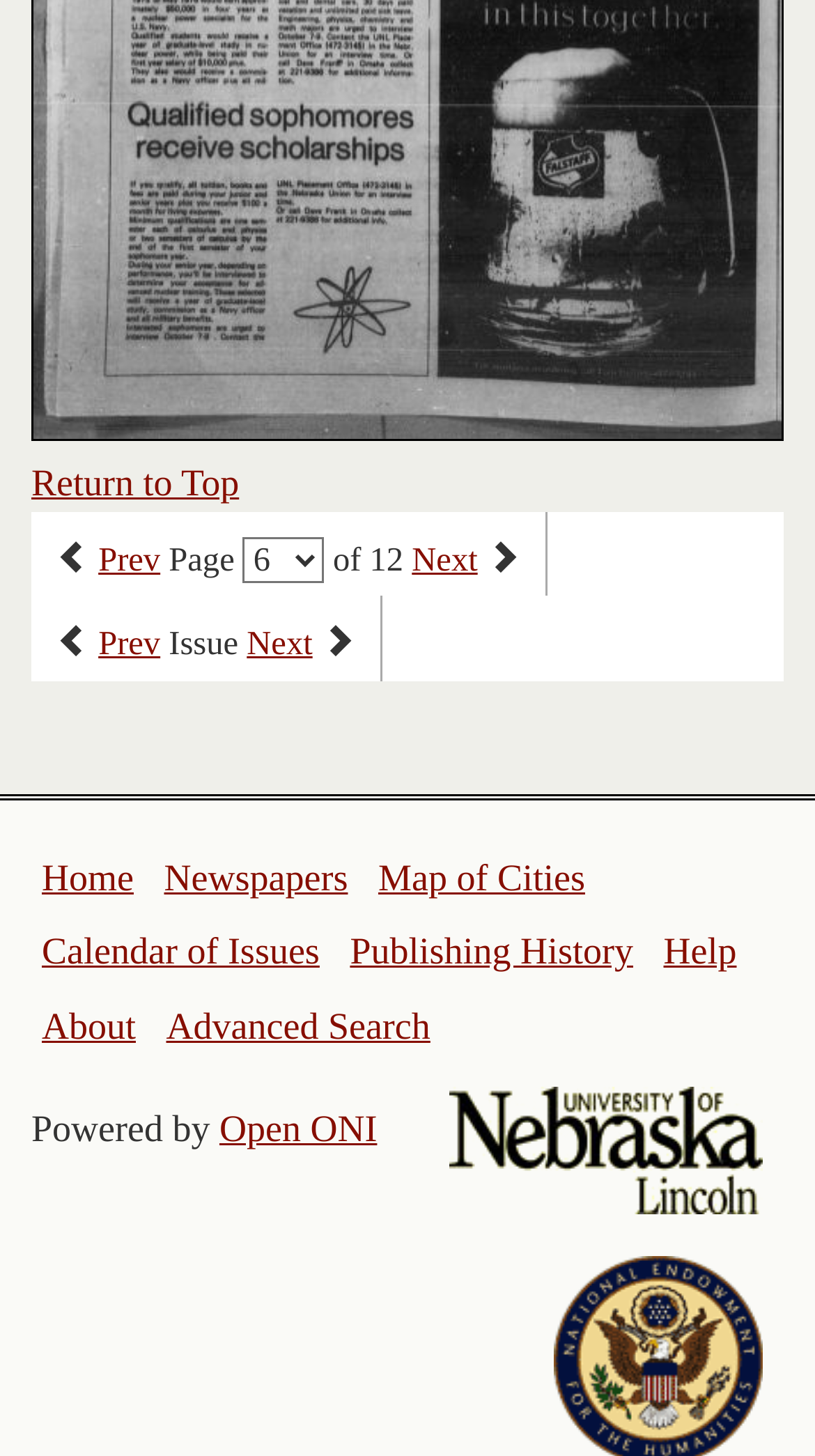Please locate the bounding box coordinates of the element's region that needs to be clicked to follow the instruction: "Select an option from the dropdown". The bounding box coordinates should be provided as four float numbers between 0 and 1, i.e., [left, top, right, bottom].

[0.298, 0.368, 0.398, 0.4]